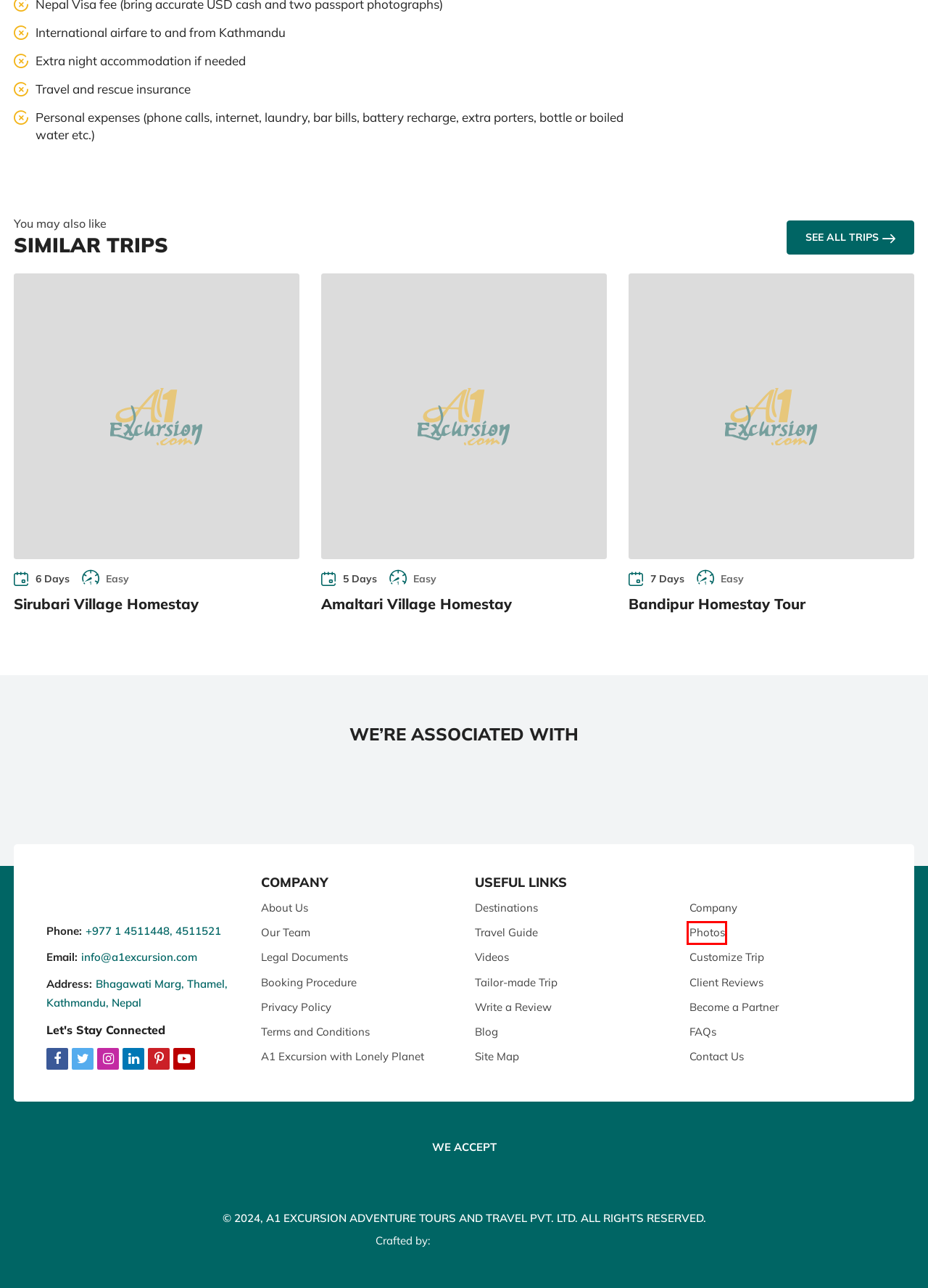Evaluate the webpage screenshot and identify the element within the red bounding box. Select the webpage description that best fits the new webpage after clicking the highlighted element. Here are the candidates:
A. Terms and Conditions
B. Customize Trip | A1 Excursion Adventure Tours and Travel
C. Photos | A1 Excursion Adventure Tours and Travel
D. Legal Documents | A1 Excursion Adventure Tours and Travel
E. About Us | A1 Excursion
F. FAQs | A1 Excursion Adventure Tours and Travel
G. Bandipur Homestay, Bandipur Homestay tour with A1 Excursion Adventure Tours and Travel
H. Our Team | A1 Excursion Adventure Tours and Travel

C